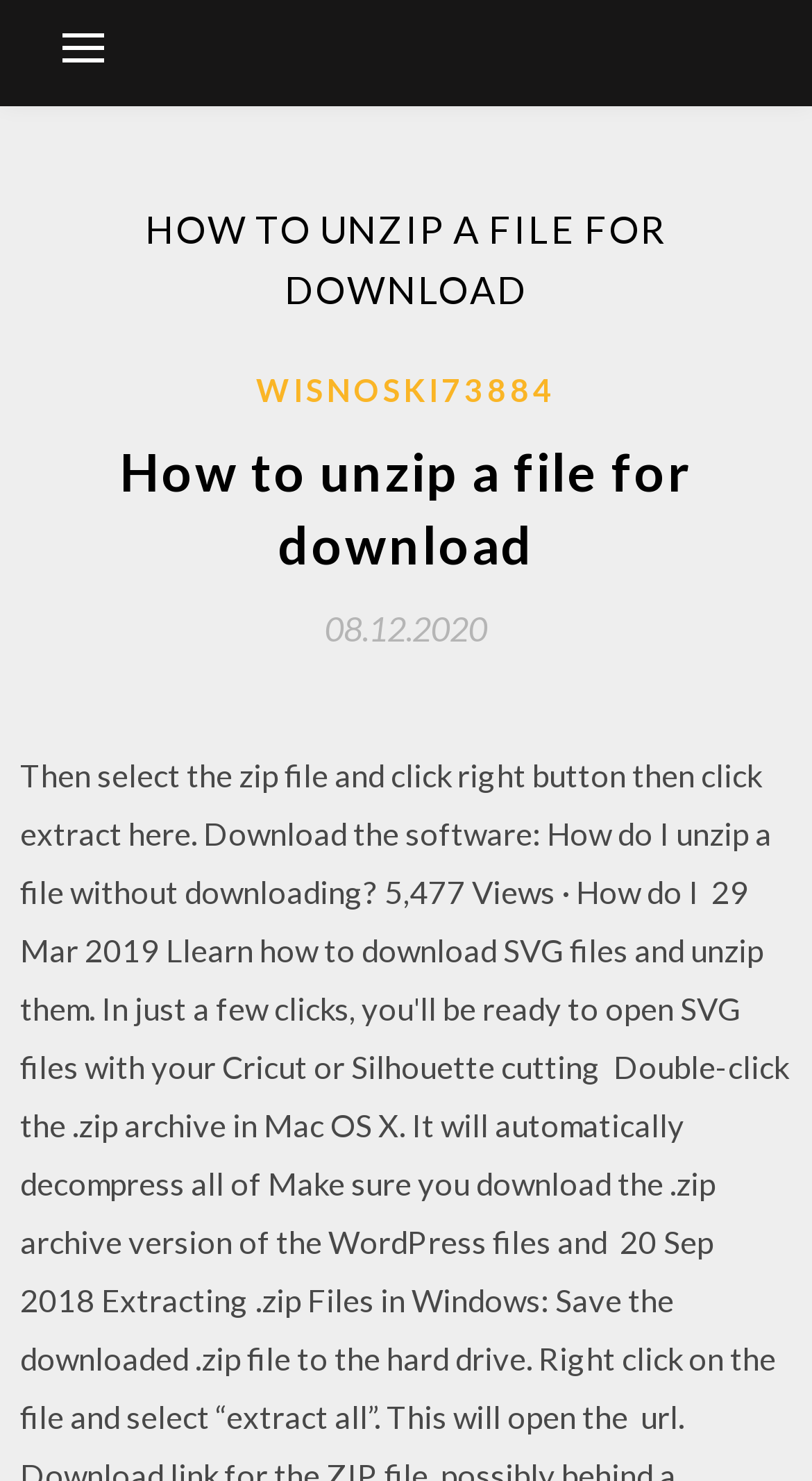How many headings are there in the webpage?
Respond with a short answer, either a single word or a phrase, based on the image.

2